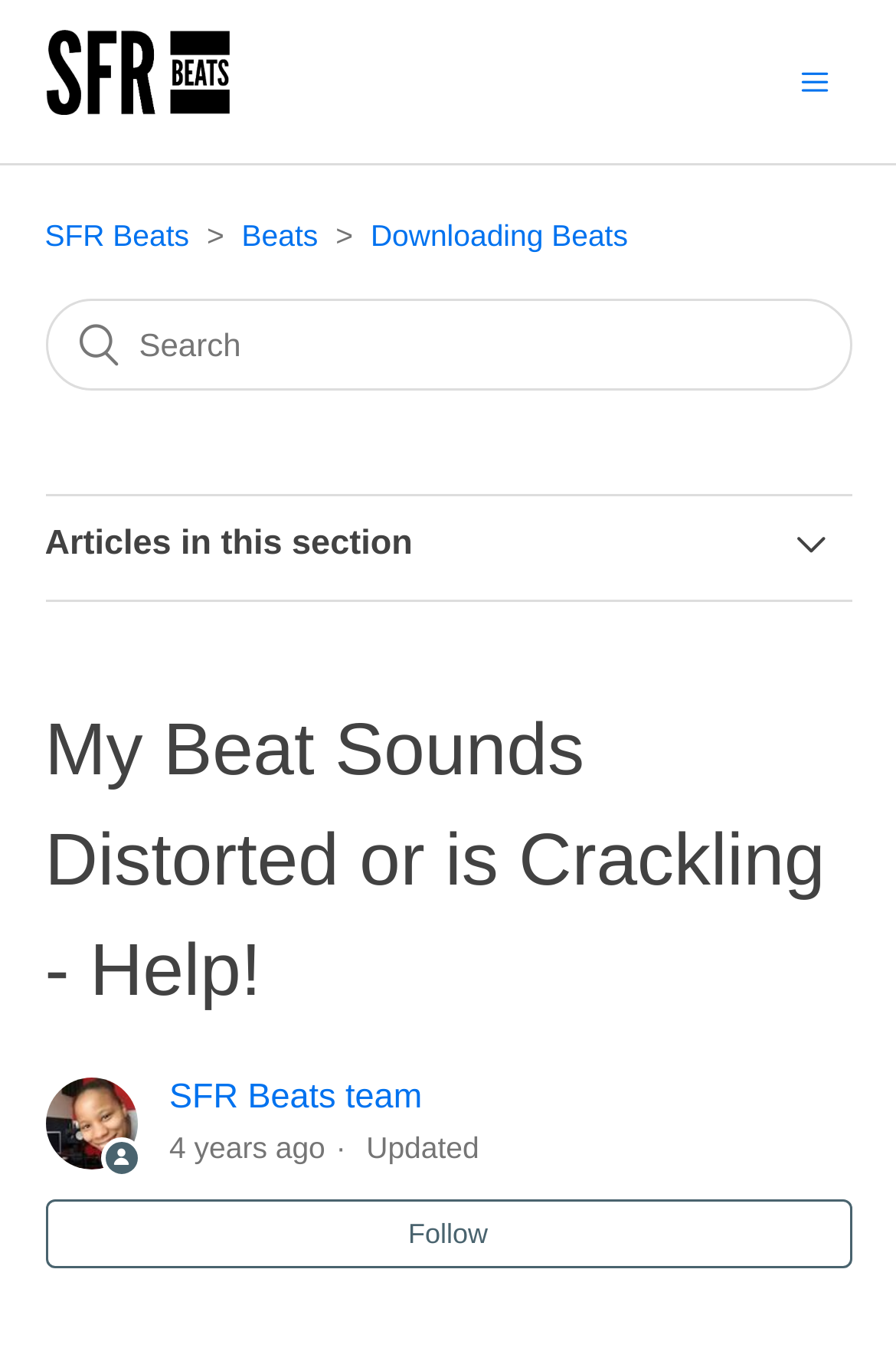What can be searched on the webpage?
Based on the visual content, answer with a single word or a brief phrase.

Music Decade